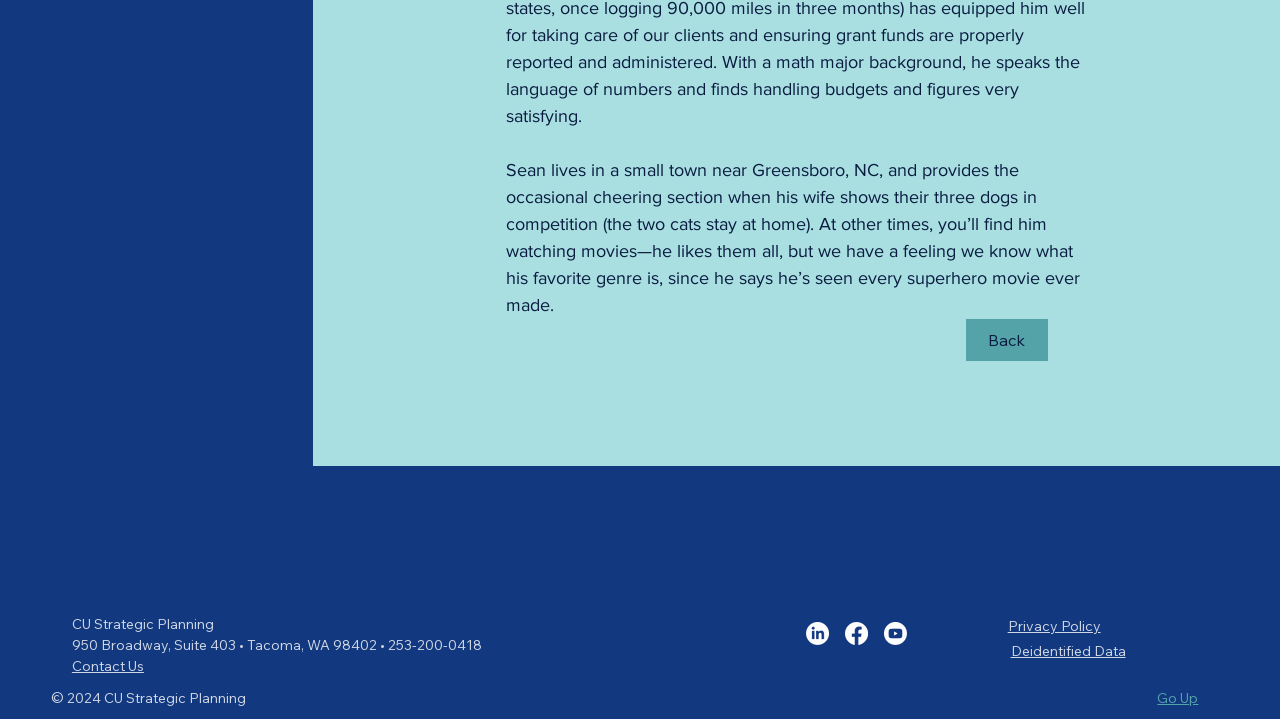Bounding box coordinates are specified in the format (top-left x, top-left y, bottom-right x, bottom-right y). All values are floating point numbers bounded between 0 and 1. Please provide the bounding box coordinate of the region this sentence describes: Contact Us

[0.056, 0.913, 0.112, 0.938]